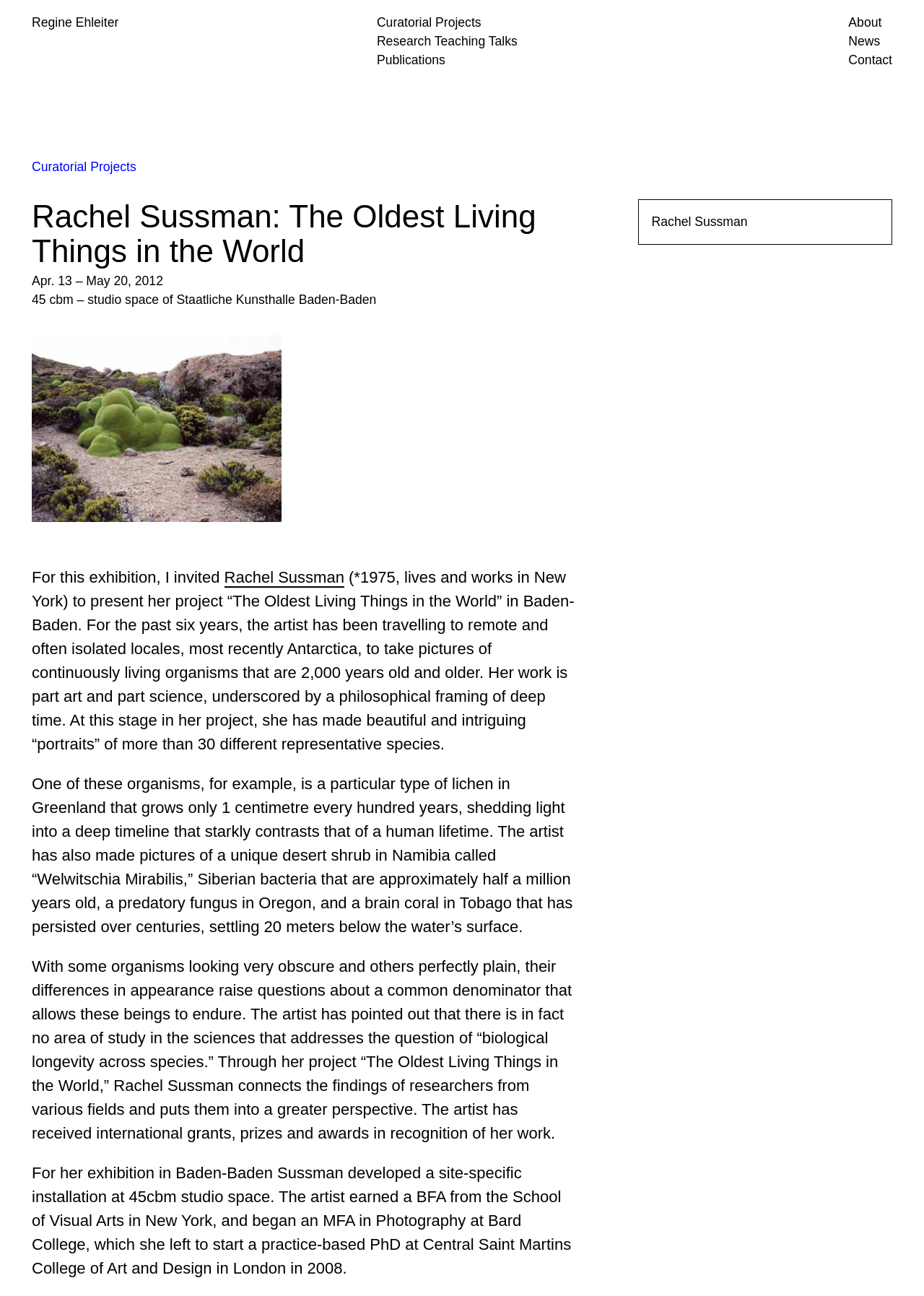Given the element description "Register and Claim this Company", identify the bounding box of the corresponding UI element.

None